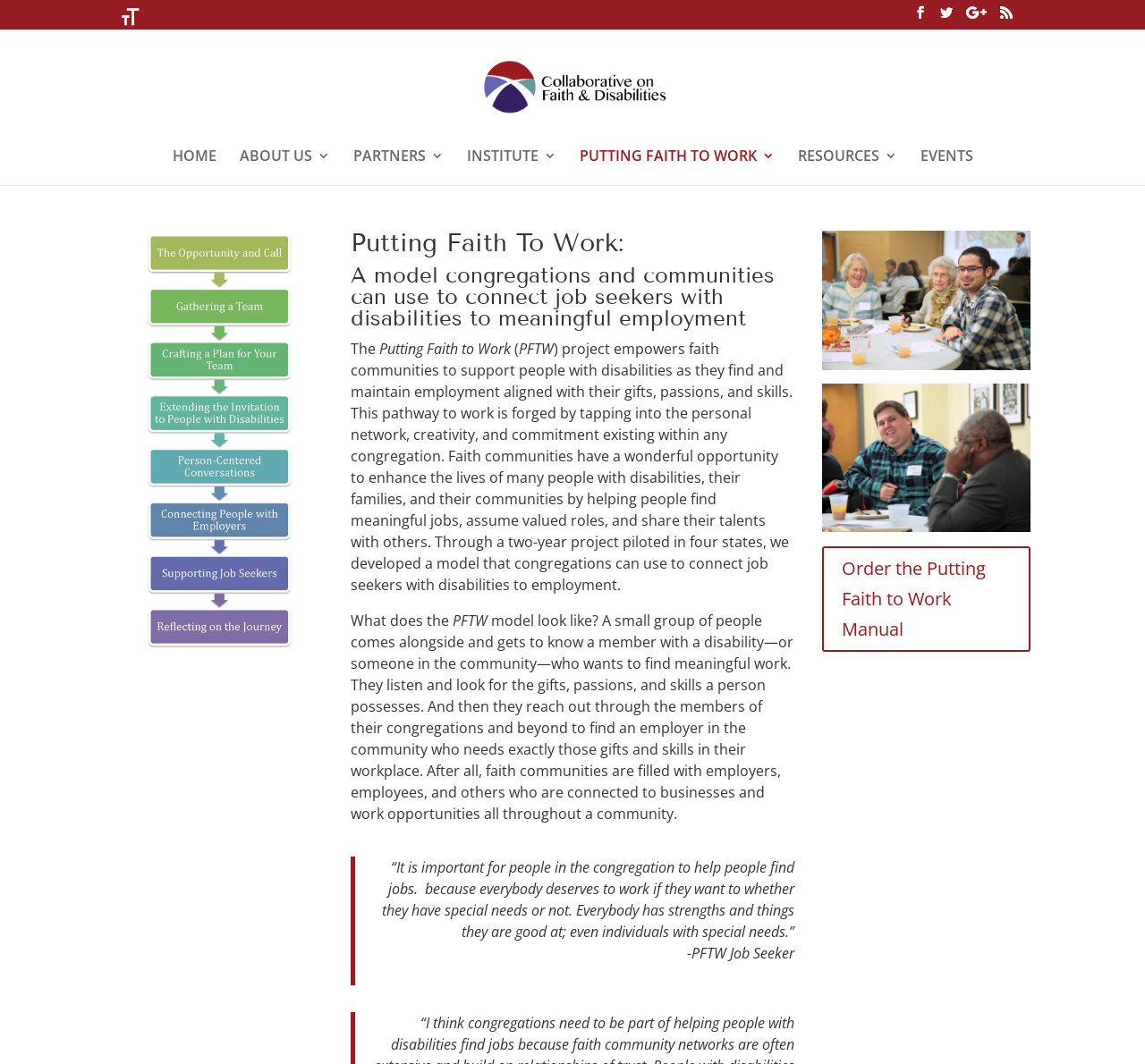Can you specify the bounding box coordinates for the region that should be clicked to fulfill this instruction: "Toggle font size".

[0.1, 0.003, 0.128, 0.026]